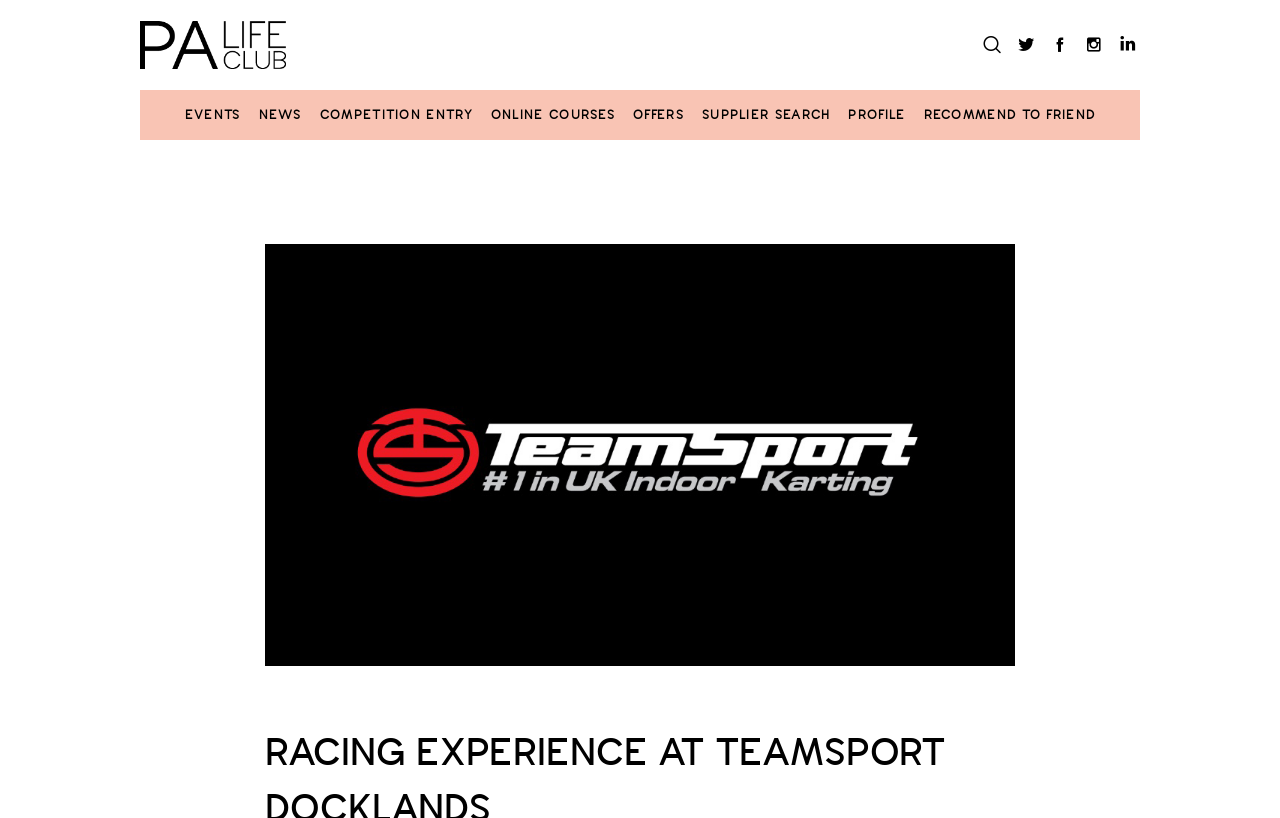What is the headline of the webpage?

PA LIFE CLUB